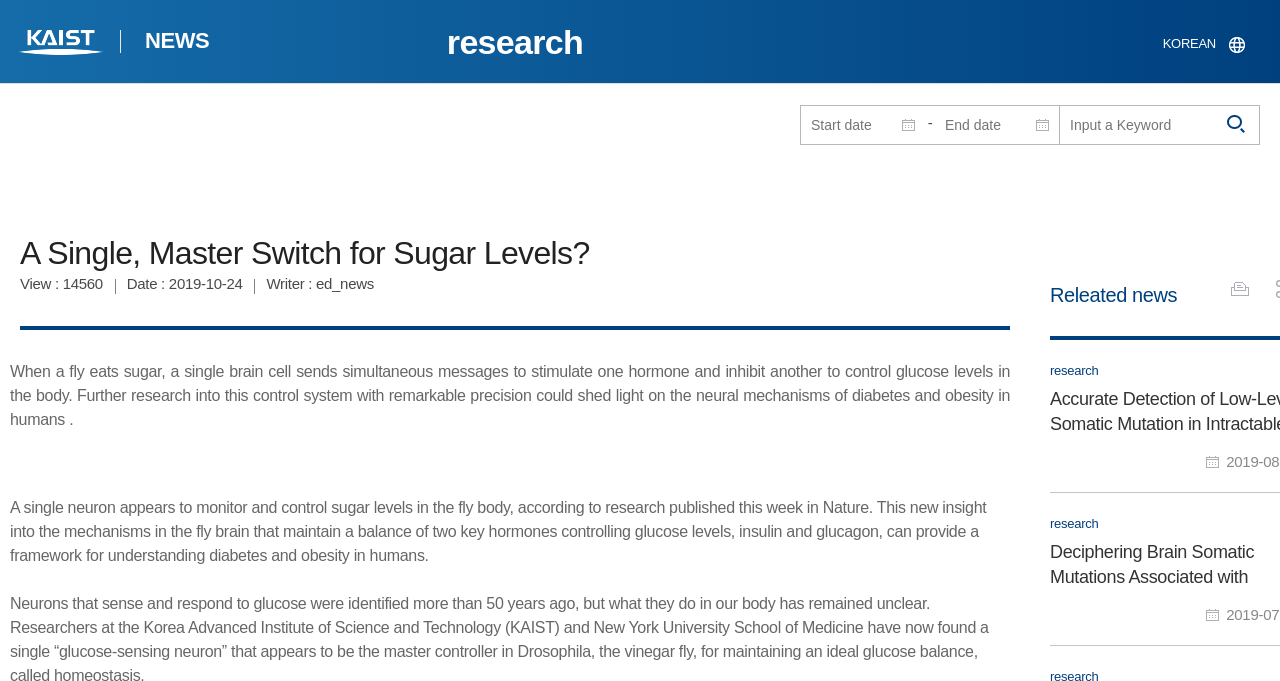Offer a meticulous caption that includes all visible features of the webpage.

This webpage is the KAIST News Center, with a prominent heading "KAIST" at the top left corner, accompanied by a link to "NEWS" on its right. Below the heading, there is a search bar with input fields for start and end dates, a keyword input field, and a search button. The search bar is located at the top center of the page.

On the top right corner, there are two links: "KOREAN" and a print button. Below the search bar, there is a heading "research" at the top left, followed by a news article with a title "A Single, Master Switch for Sugar Levels?" and a brief summary. The article has metadata, including the view count, date, and writer, displayed in a row below the title.

The main content of the article is divided into two paragraphs, which discuss the research findings on how a single brain cell in a fly controls sugar levels in the body. The article is quite lengthy and takes up most of the page.

At the bottom of the page, there is a section labeled "Releated news", but it does not contain any specific news articles.